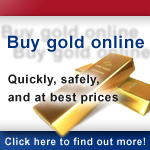What is the tone of the image?
Carefully analyze the image and provide a detailed answer to the question.

The image conveys a sense of luxury and value through the use of gold bars in the background, while the phrase 'Quickly, safely, and at best prices' suggests reliability and affordability, creating a tone that is both luxurious and trustworthy.